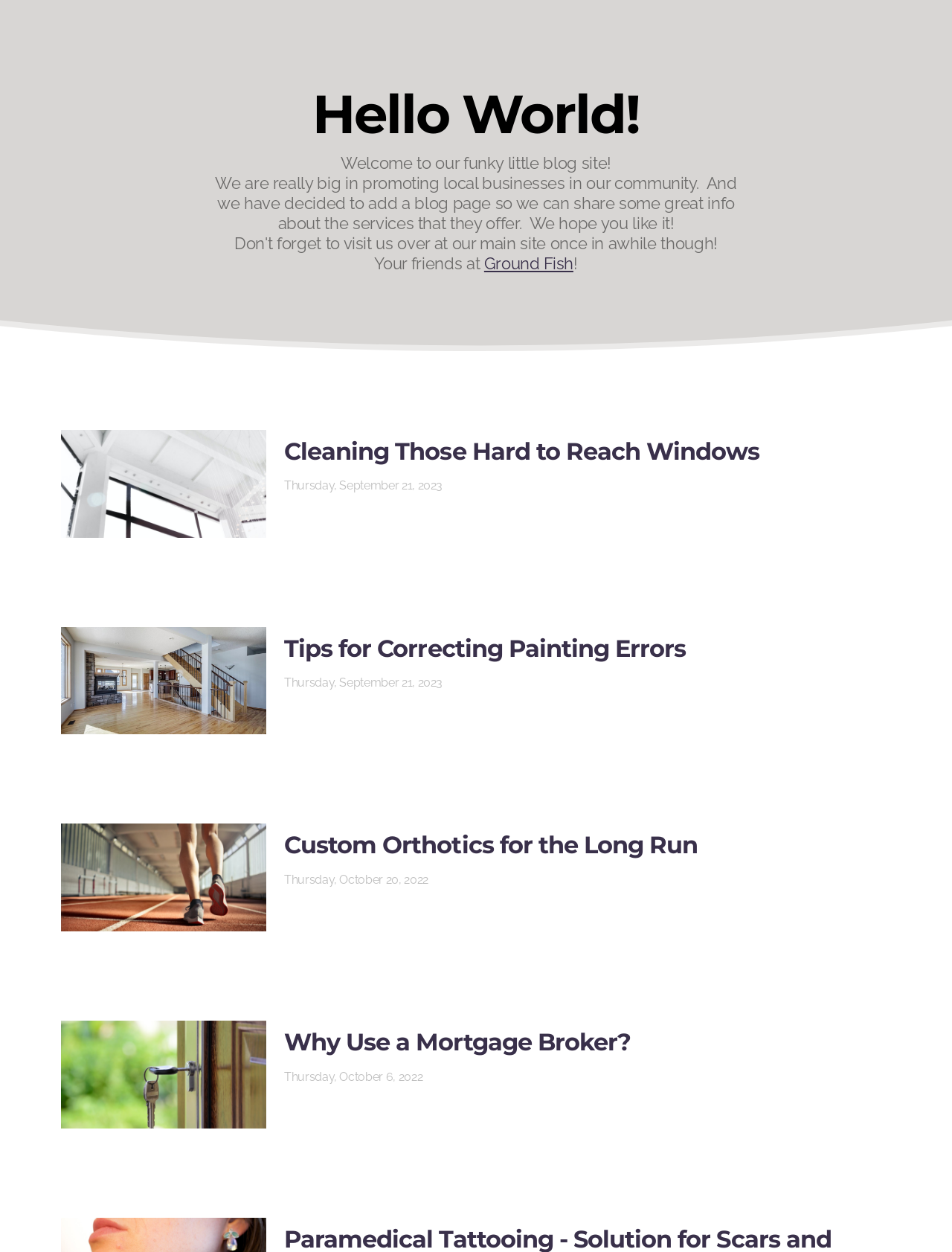Kindly respond to the following question with a single word or a brief phrase: 
What is the name of the blog site?

Ground Fish